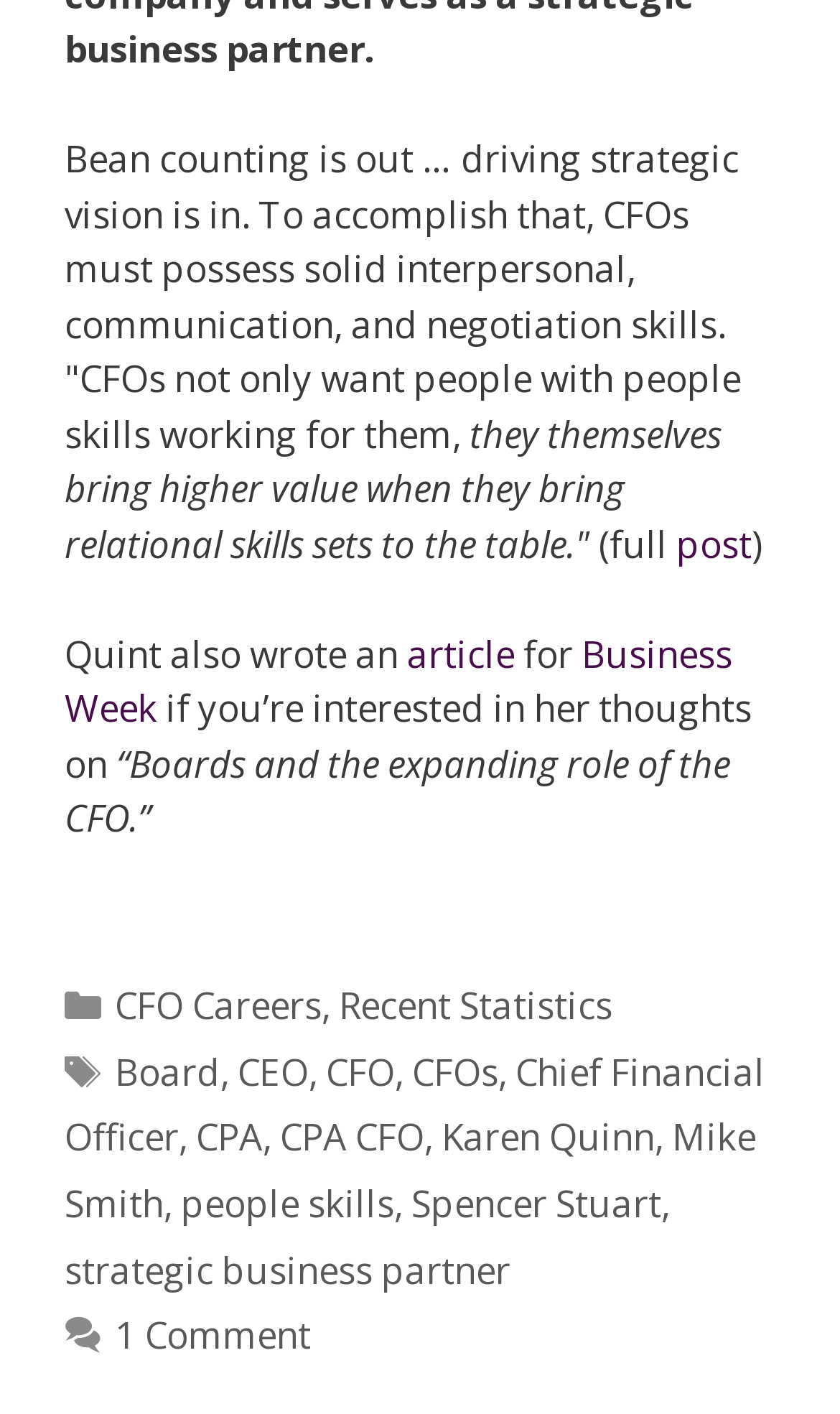Determine the bounding box coordinates for the area that should be clicked to carry out the following instruction: "explore the tag Board".

[0.136, 0.74, 0.262, 0.775]